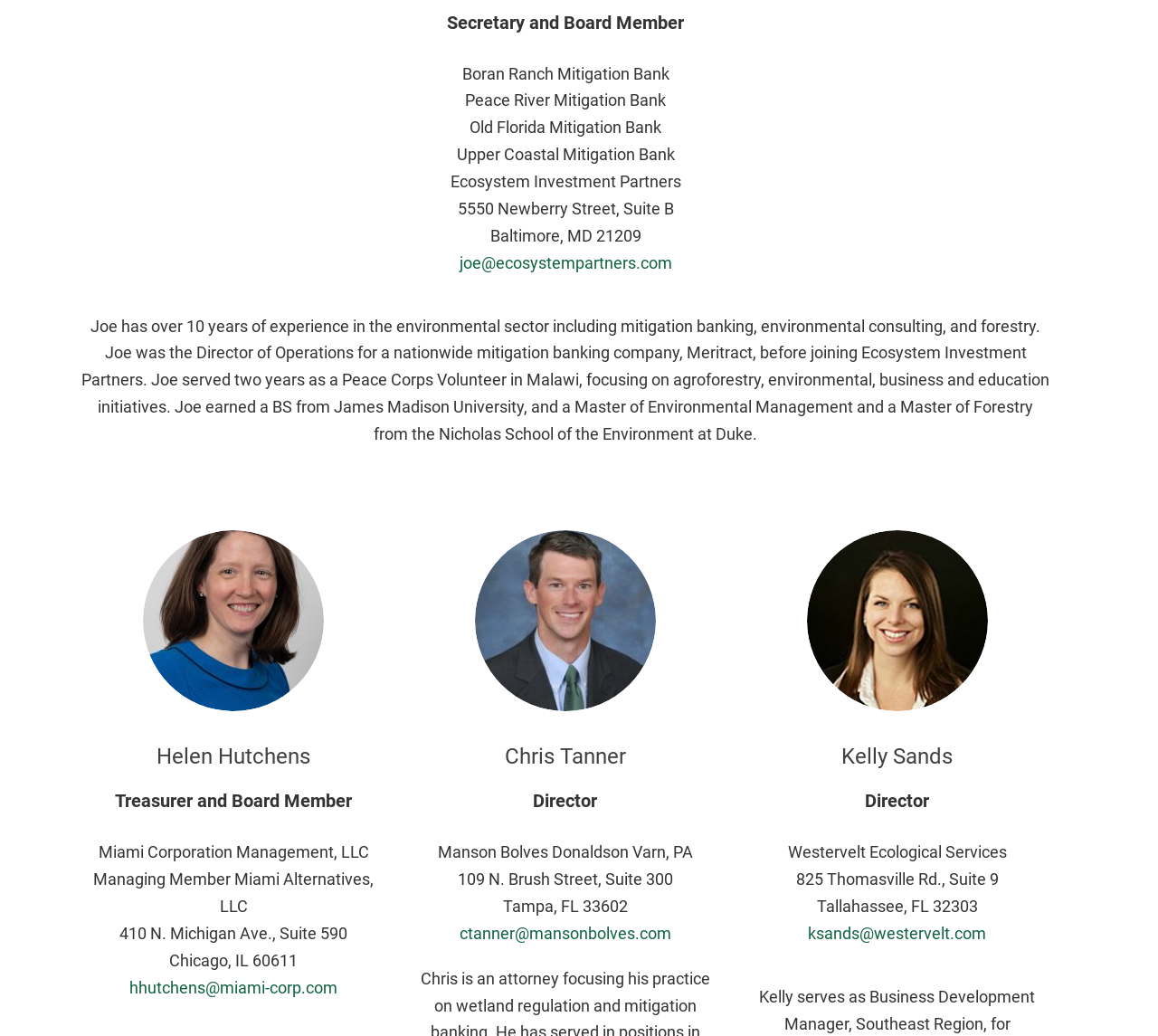Based on what you see in the screenshot, provide a thorough answer to this question: What is Chris Tanner's title?

I found Chris Tanner's title listed above his description, which is Director.